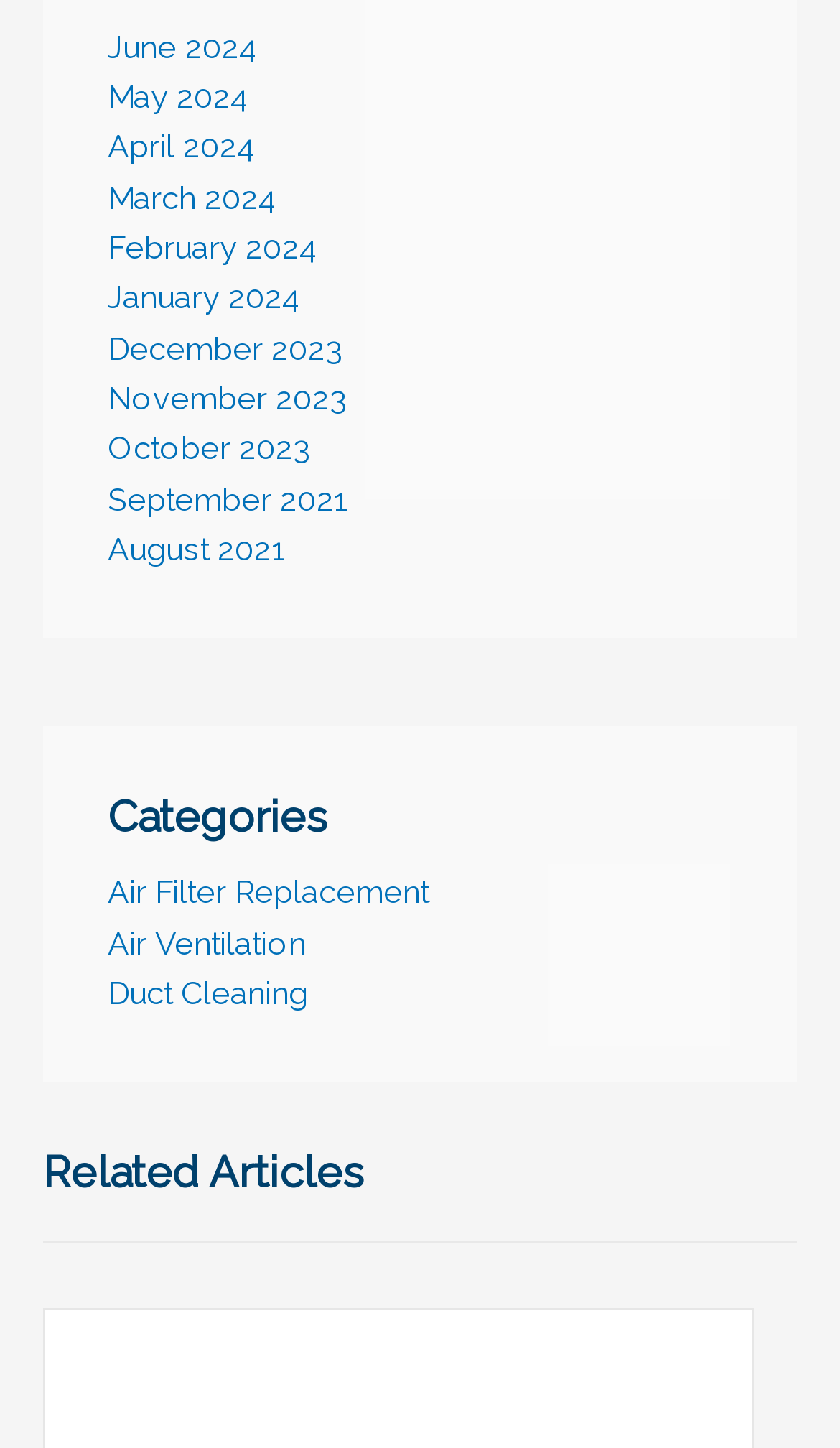Identify the coordinates of the bounding box for the element described below: "December 2023". Return the coordinates as four float numbers between 0 and 1: [left, top, right, bottom].

None